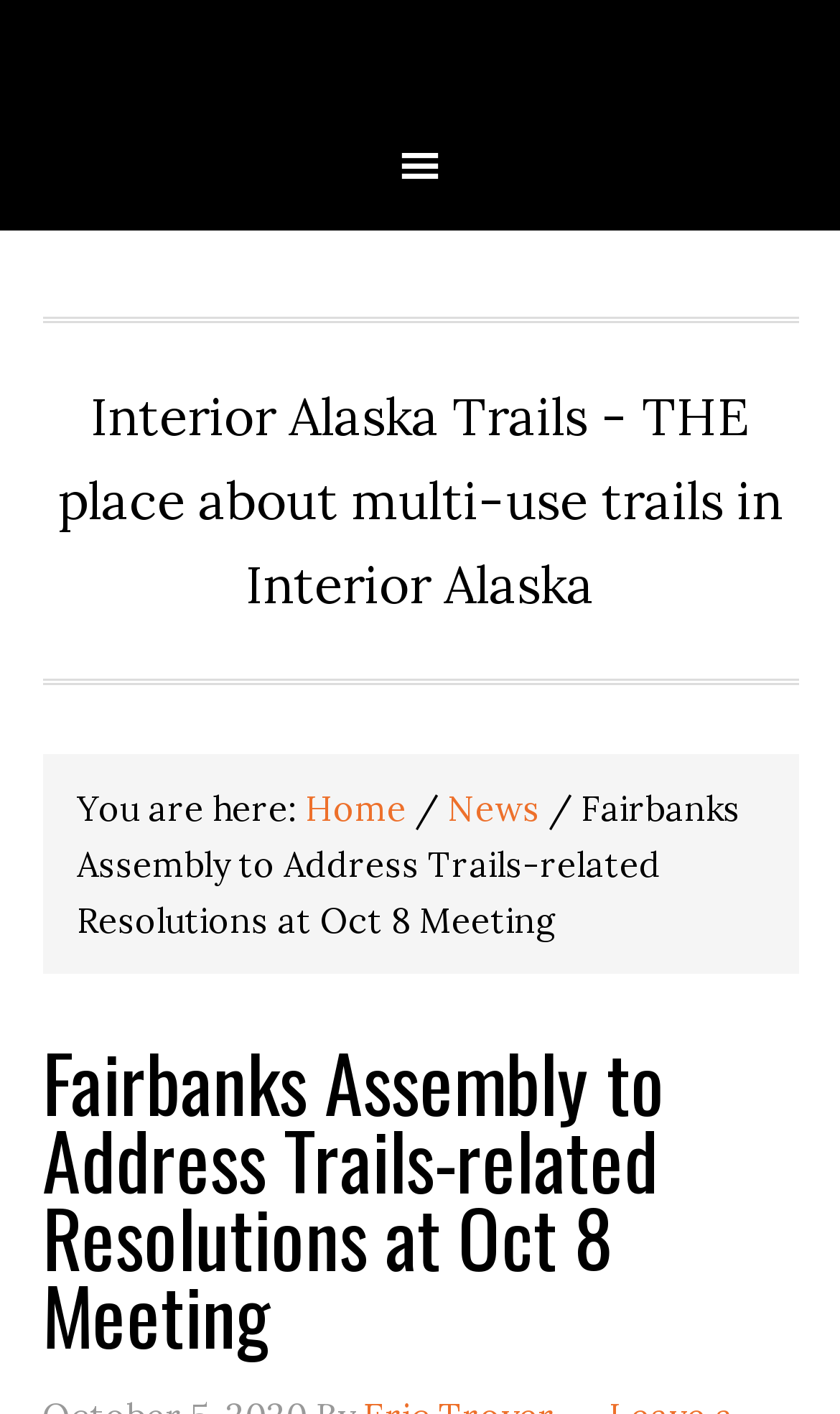Based on what you see in the screenshot, provide a thorough answer to this question: What is the name of the website?

I determined the name of the website by looking at the link 'INTERIOR ALASKA TRAILS' at the top of the page, which suggests that it is the title of the website.